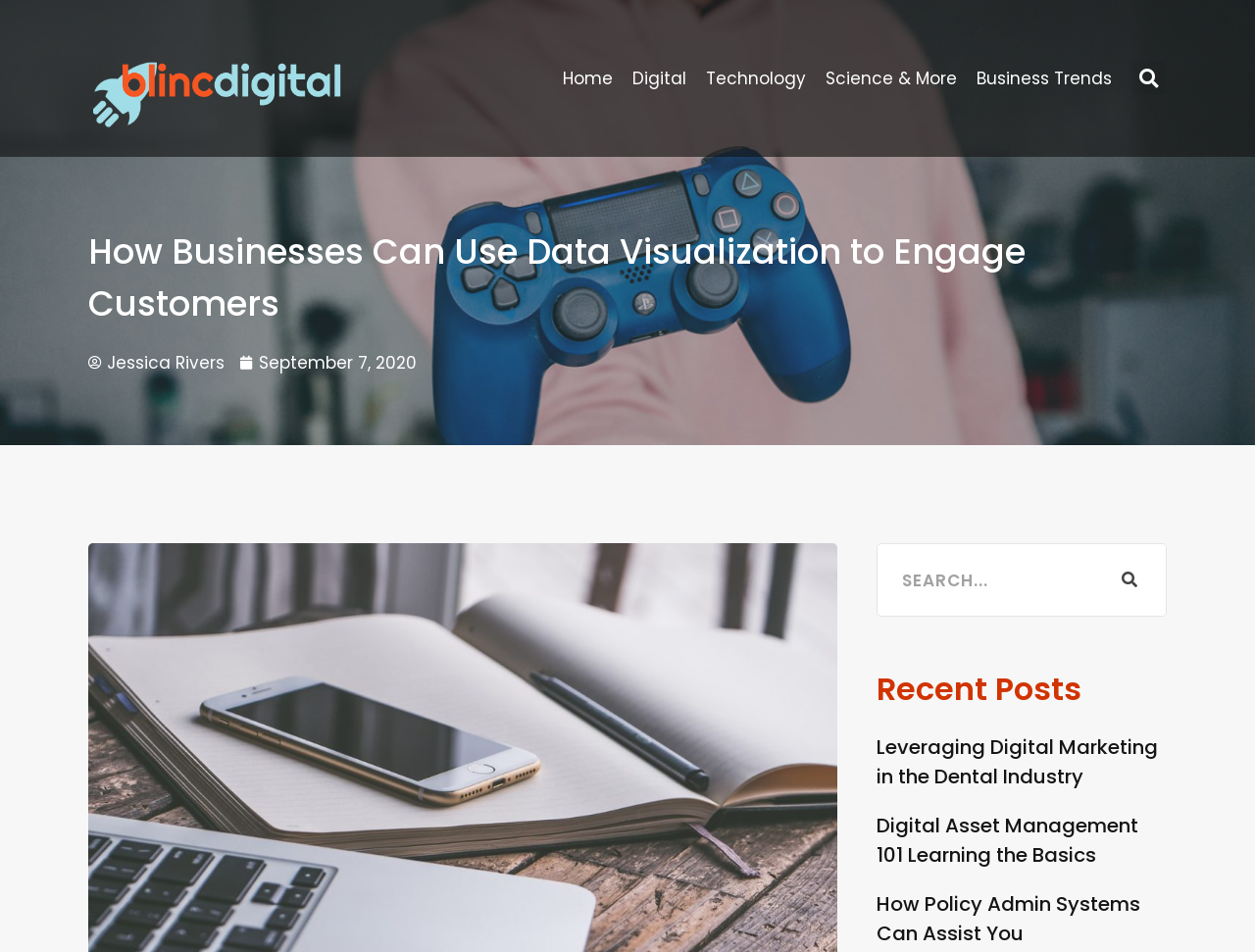Provide a short answer to the following question with just one word or phrase: What is the date of the current article?

September 7, 2020